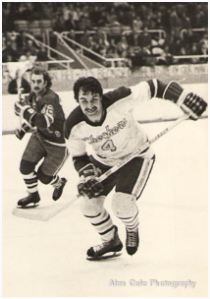Who is the photographer of this image?
Look at the image and respond to the question as thoroughly as possible.

The caption attributes the black-and-white photograph to Alan Cole Photography, indicating that Alan Cole is the photographer who captured this intense moment from the hockey game.